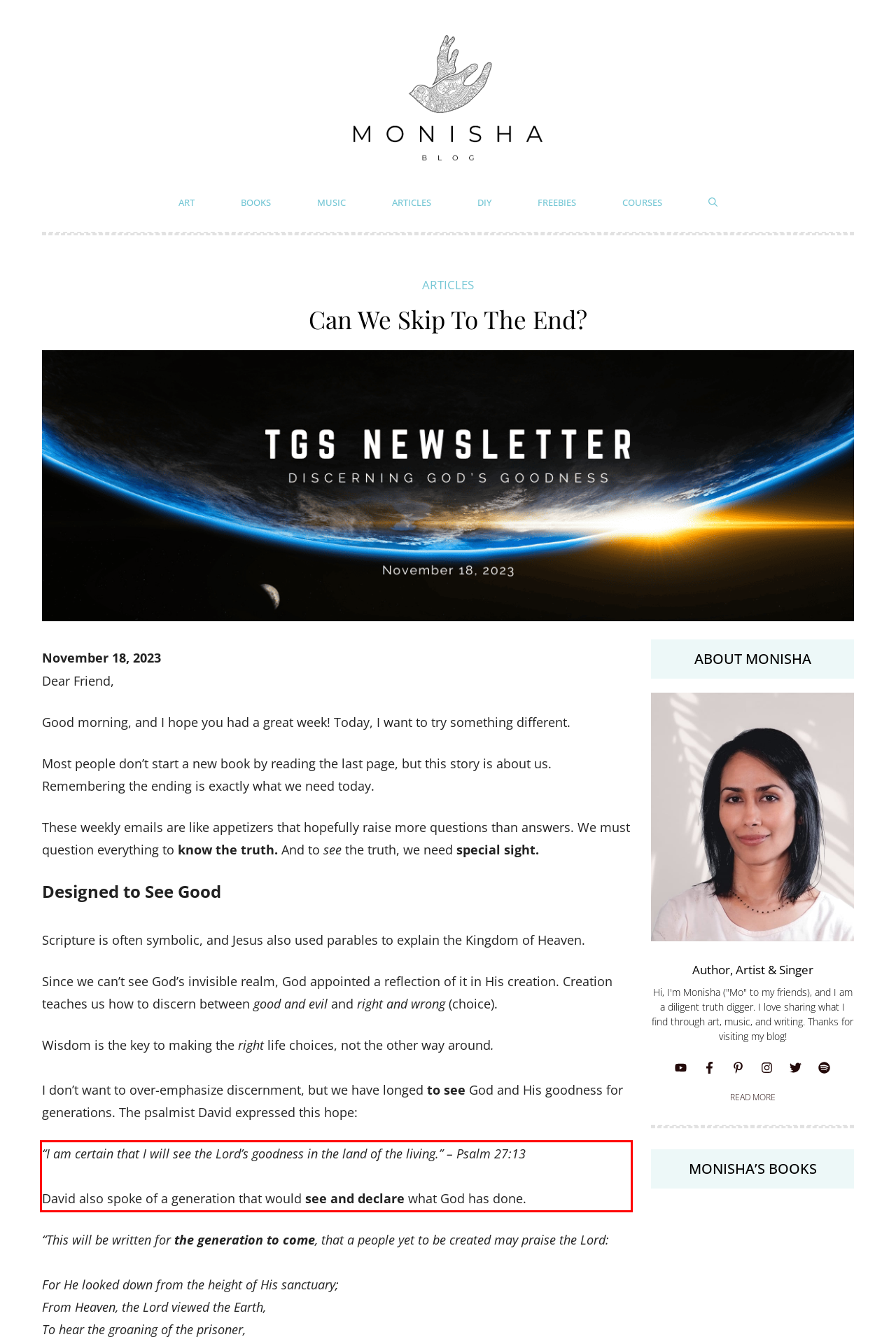Given a screenshot of a webpage containing a red bounding box, perform OCR on the text within this red bounding box and provide the text content.

“I am certain that I will see the Lord’s goodness in the land of the living.” – Psalm 27:13 David also spoke of a generation that would see and declare what God has done.